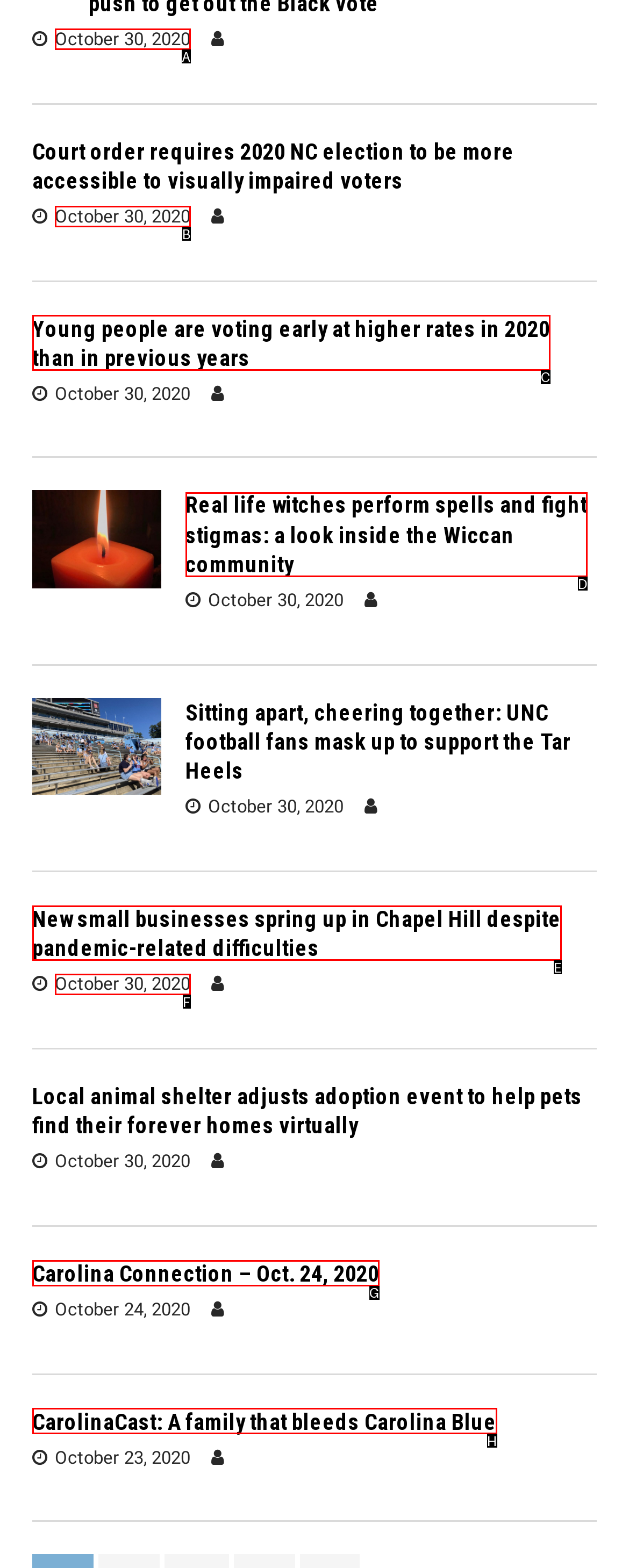Based on the element description: October 30, 2020, choose the best matching option. Provide the letter of the option directly.

B